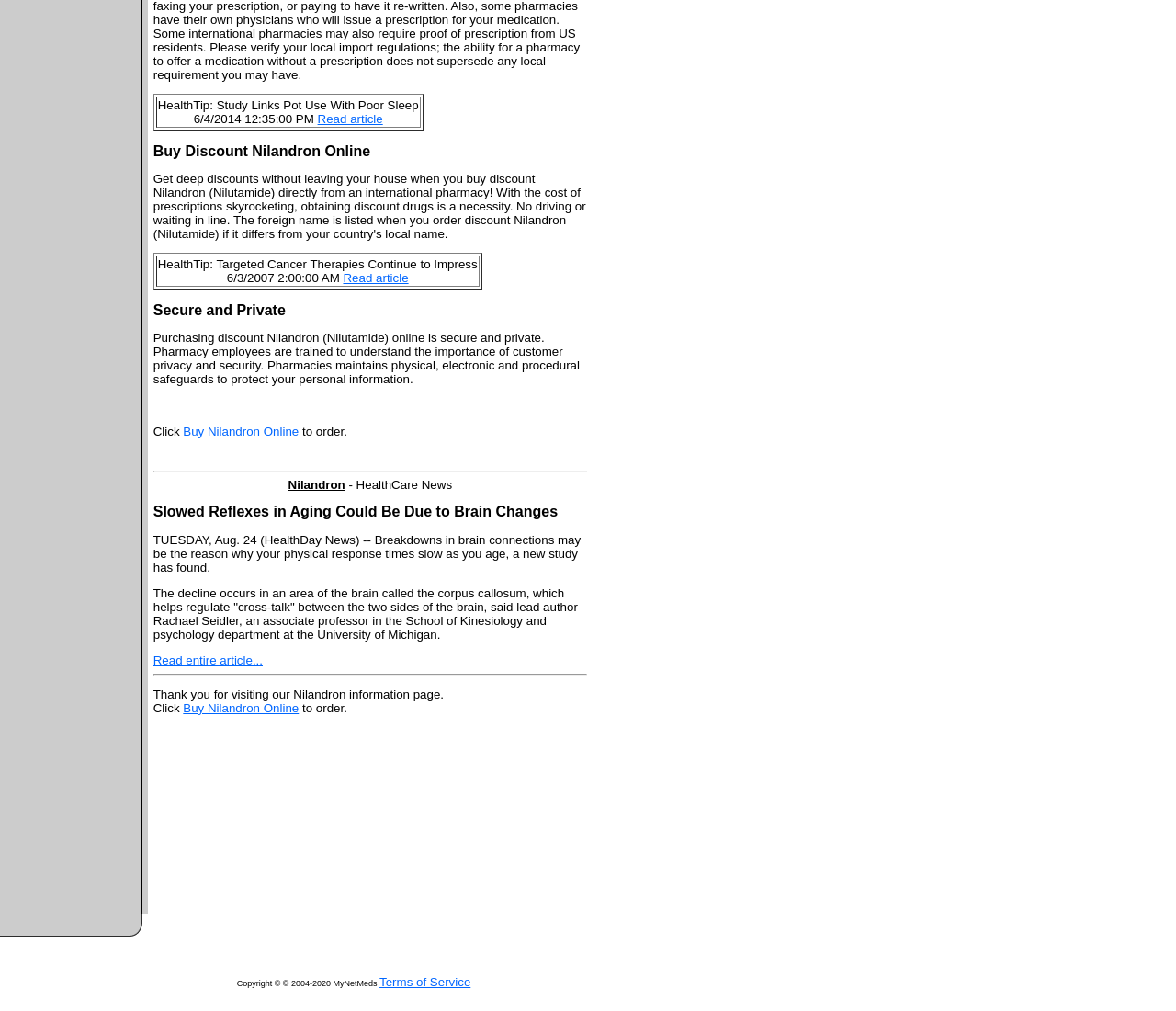Find the bounding box of the web element that fits this description: "Buy Nilandron Online".

[0.156, 0.694, 0.254, 0.708]